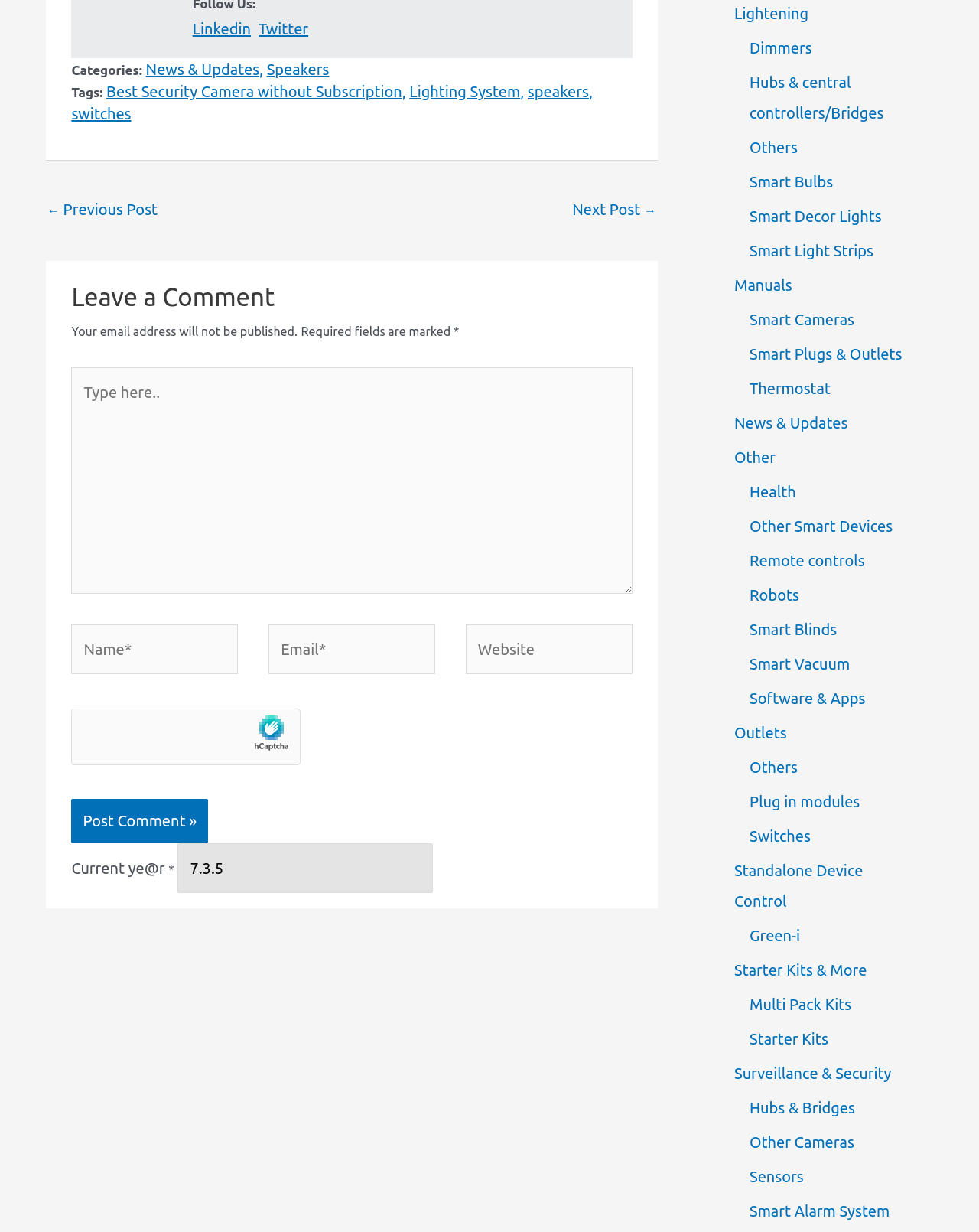How many links are available under the 'Post navigation' section?
Provide an in-depth and detailed explanation in response to the question.

I examined the 'Post navigation' section and found that it contains two links, which are '← Previous Post' and 'Next Post →', so the answer is 2.